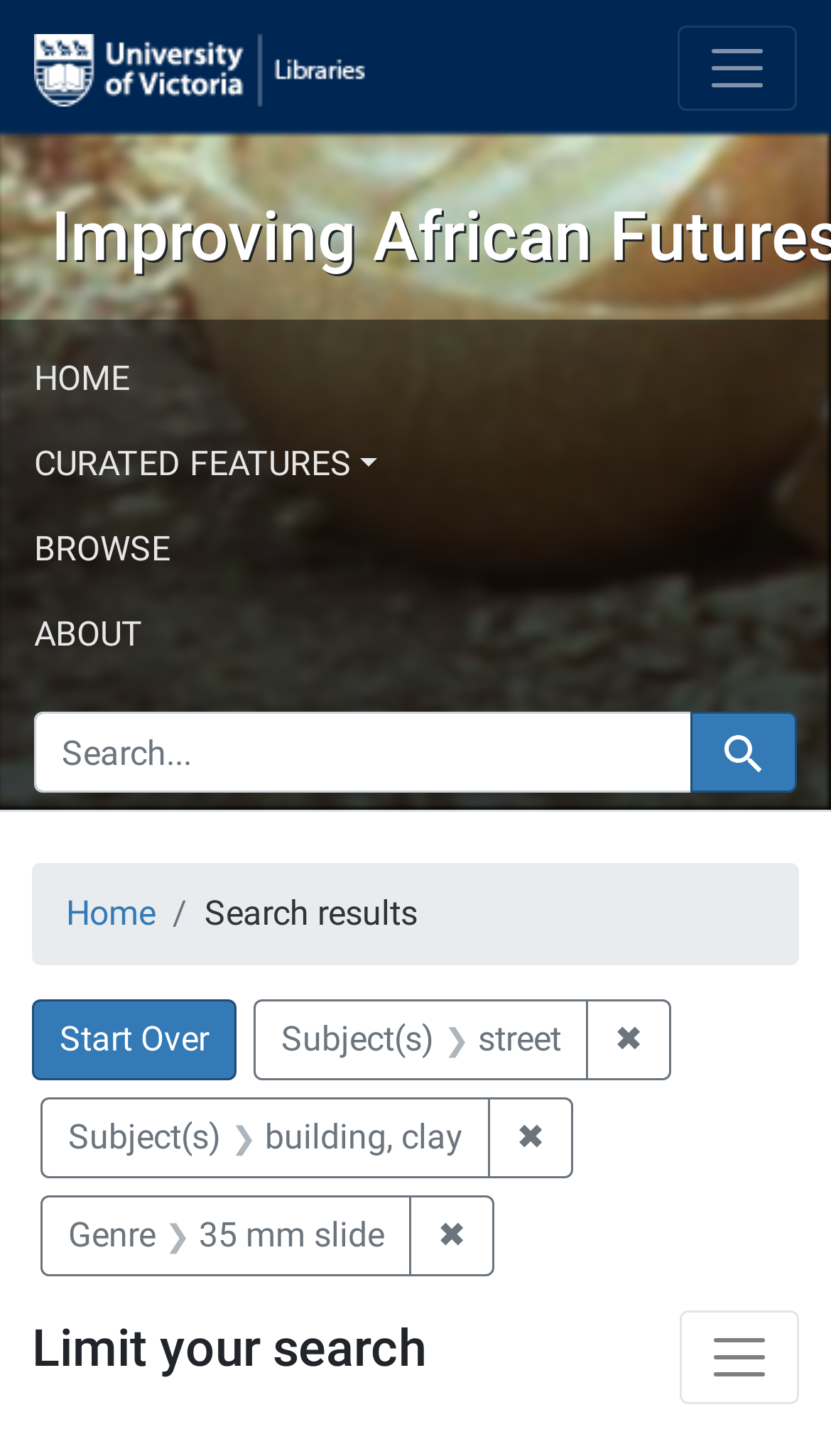Answer the question in one word or a short phrase:
How many navigation menus are available?

3